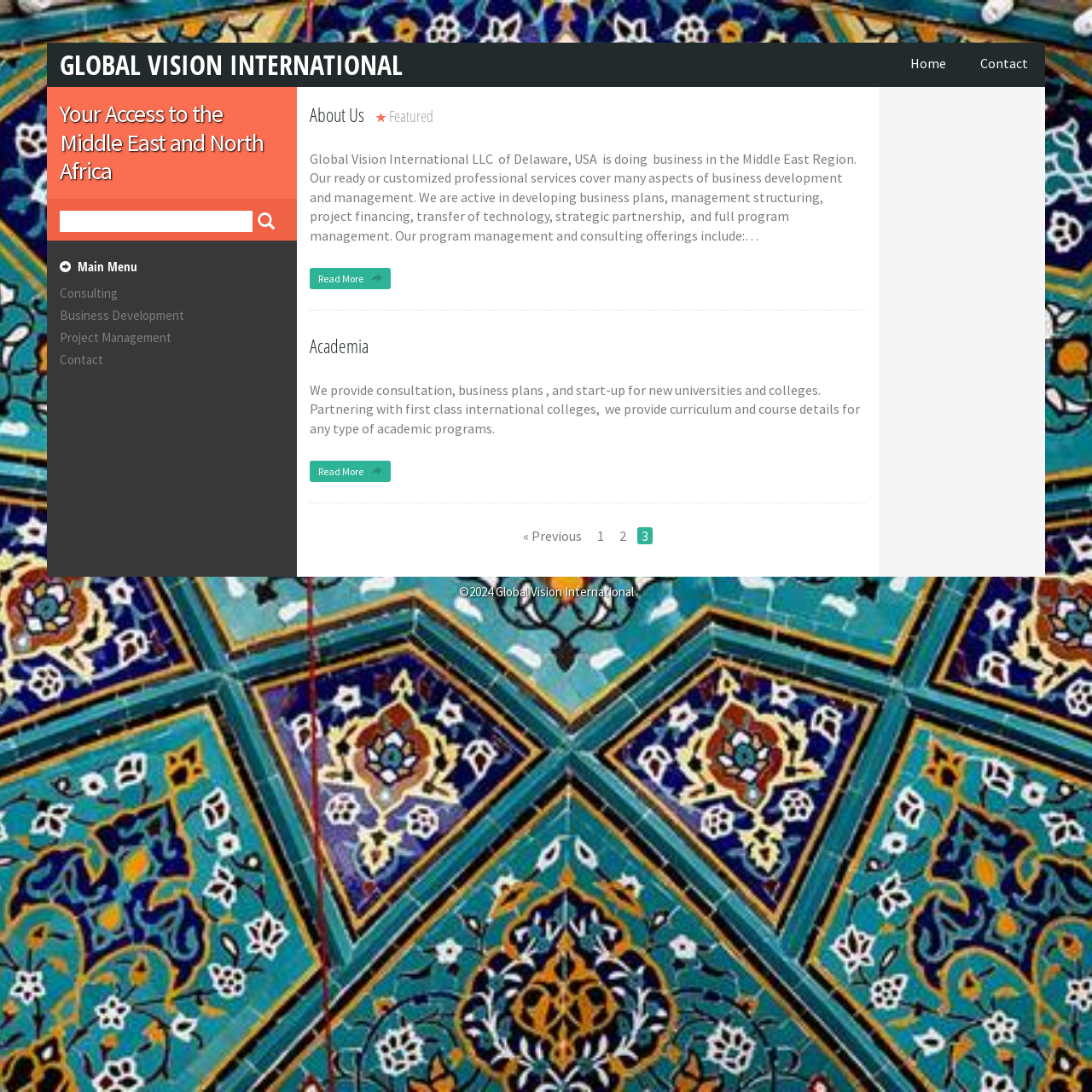Can you pinpoint the bounding box coordinates for the clickable element required for this instruction: "Read more about Global Vision International"? The coordinates should be four float numbers between 0 and 1, i.e., [left, top, right, bottom].

[0.283, 0.245, 0.357, 0.265]